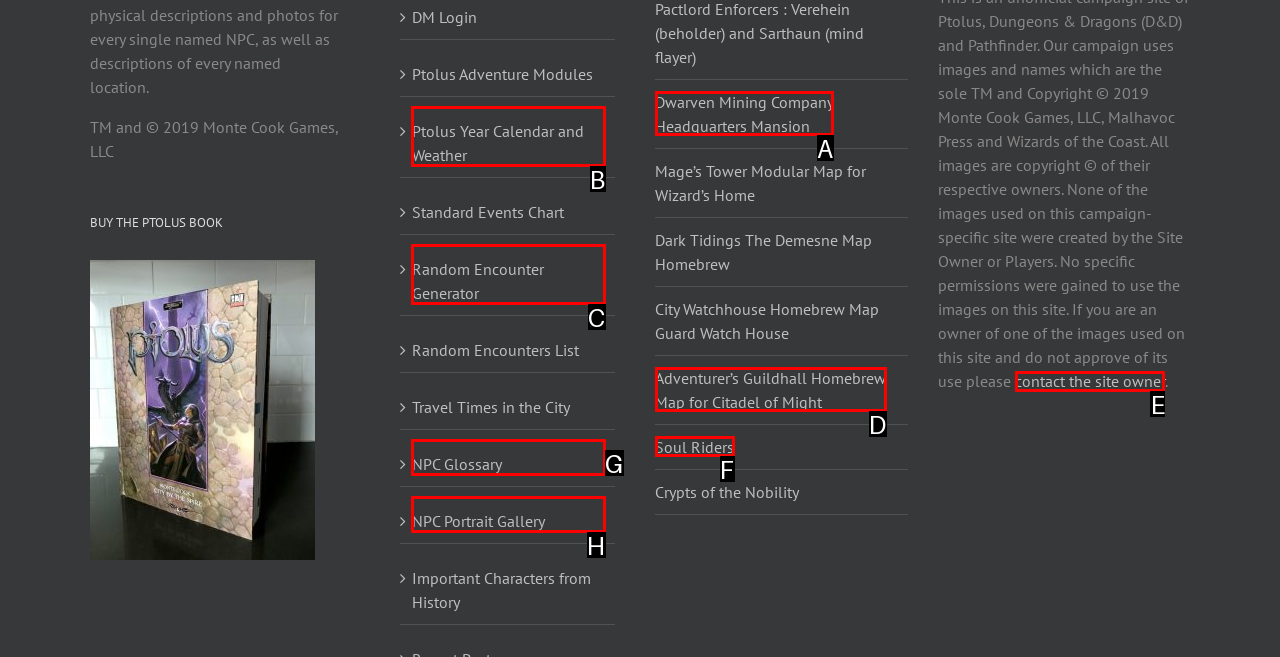Which UI element should you click on to achieve the following task: Contact the site owner? Provide the letter of the correct option.

E